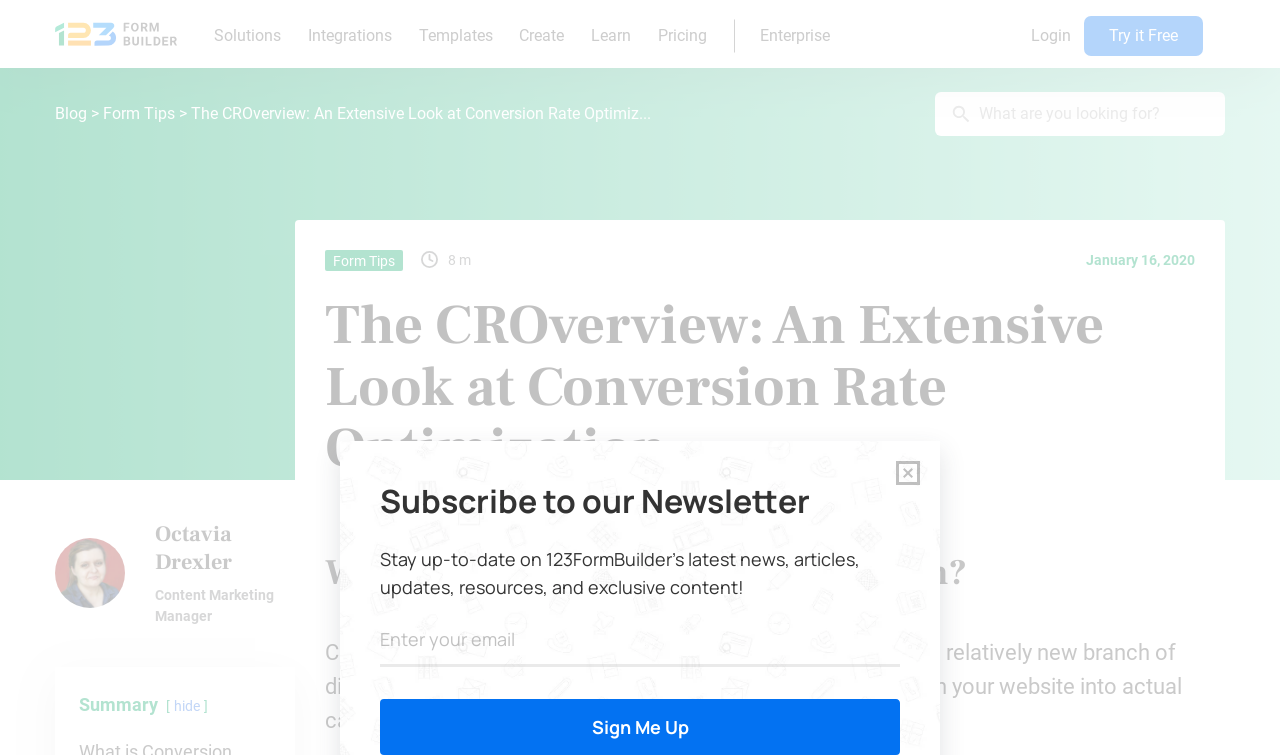Please give the bounding box coordinates of the area that should be clicked to fulfill the following instruction: "Read the blog post about Conversion Rate Optimization". The coordinates should be in the format of four float numbers from 0 to 1, i.e., [left, top, right, bottom].

[0.254, 0.391, 0.934, 0.635]